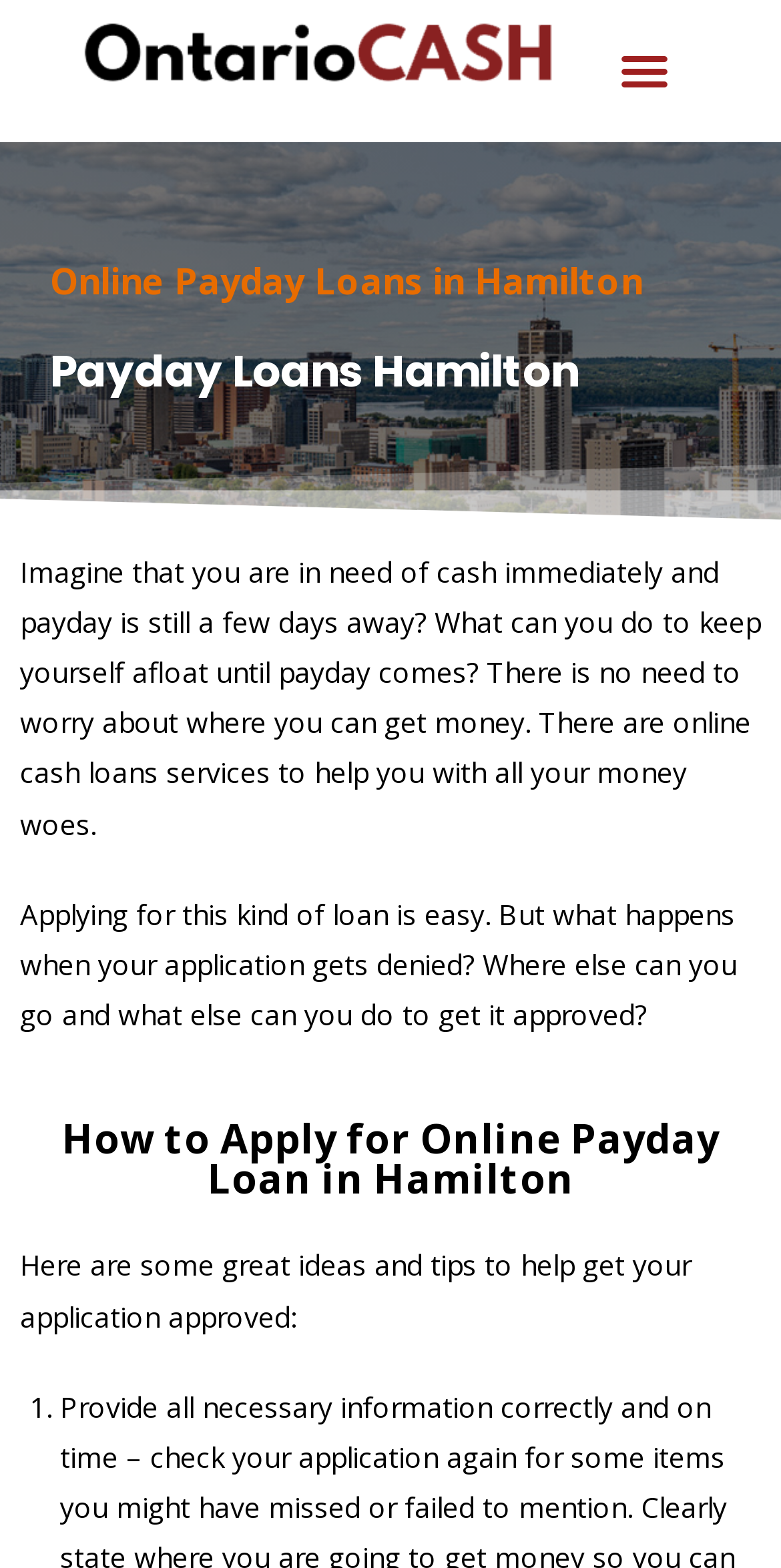What is the process of applying for a loan described as?
Please respond to the question with a detailed and informative answer.

The webpage states 'Applying for this kind of loan is easy.' This suggests that the process of applying for a loan through this website is straightforward and uncomplicated.